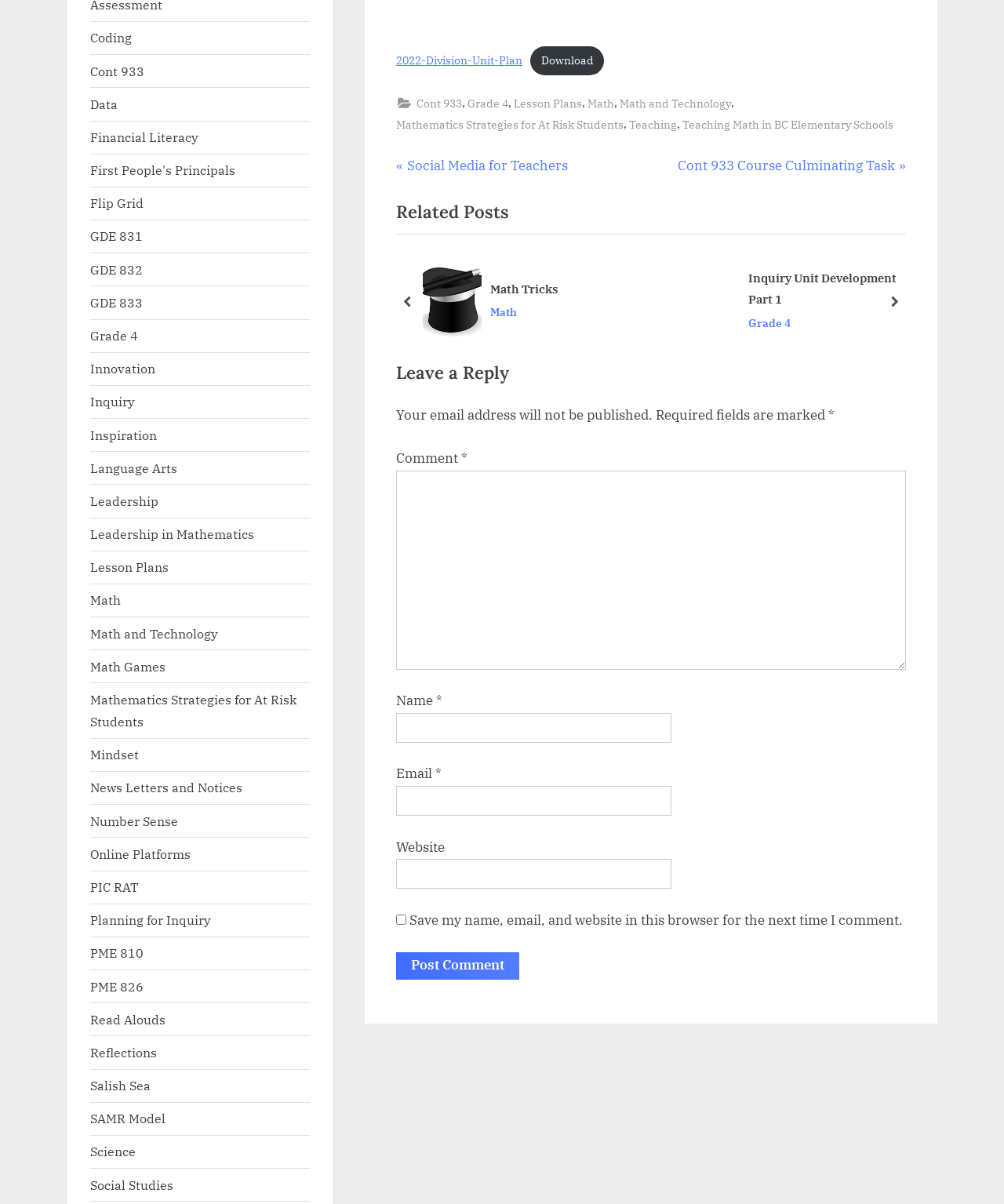Find the bounding box coordinates for the area that should be clicked to accomplish the instruction: "Download the file".

[0.528, 0.038, 0.602, 0.063]